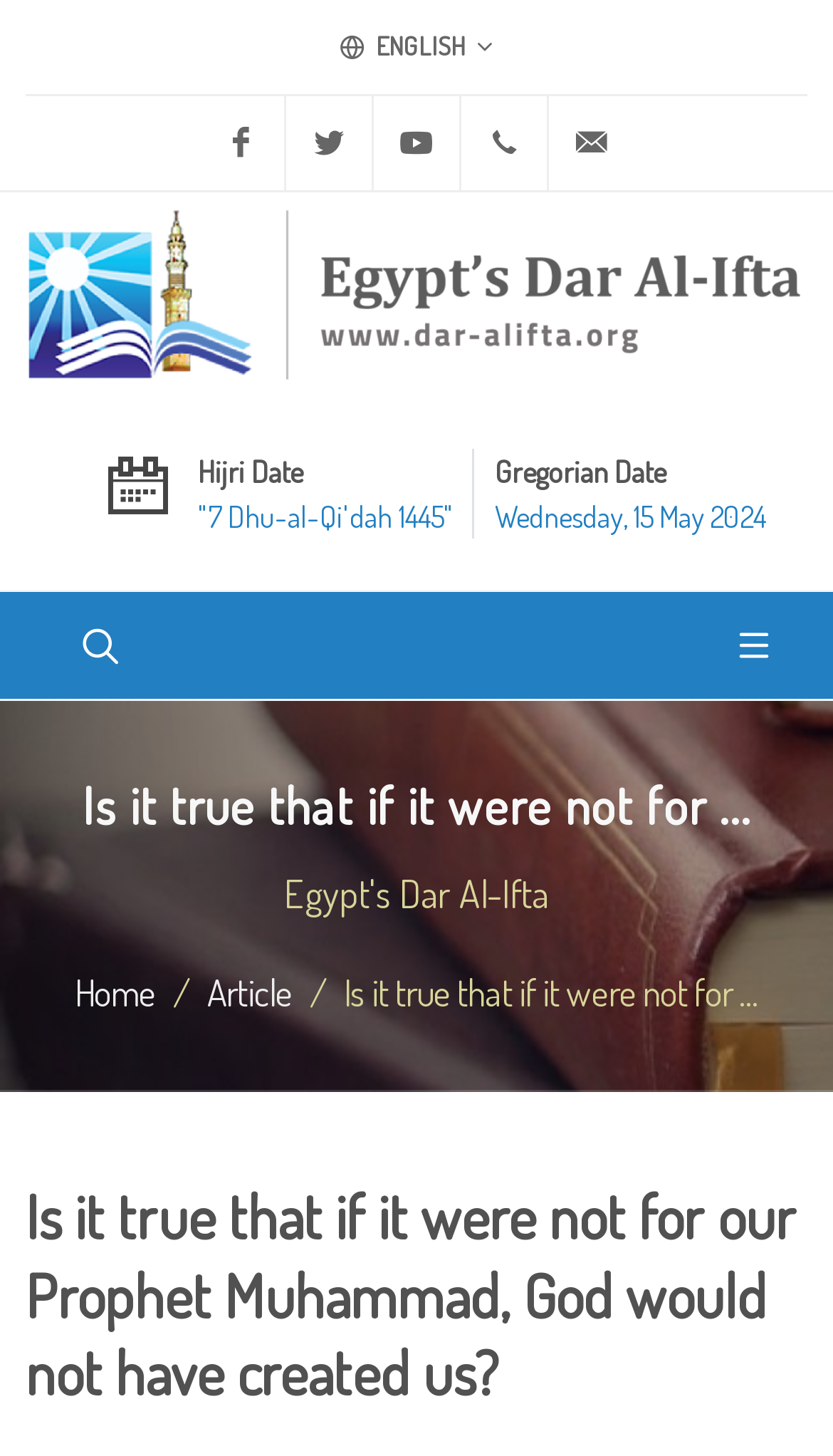Give a one-word or phrase response to the following question: What is the name of the organization?

Egypt's Dar Al-Ifta